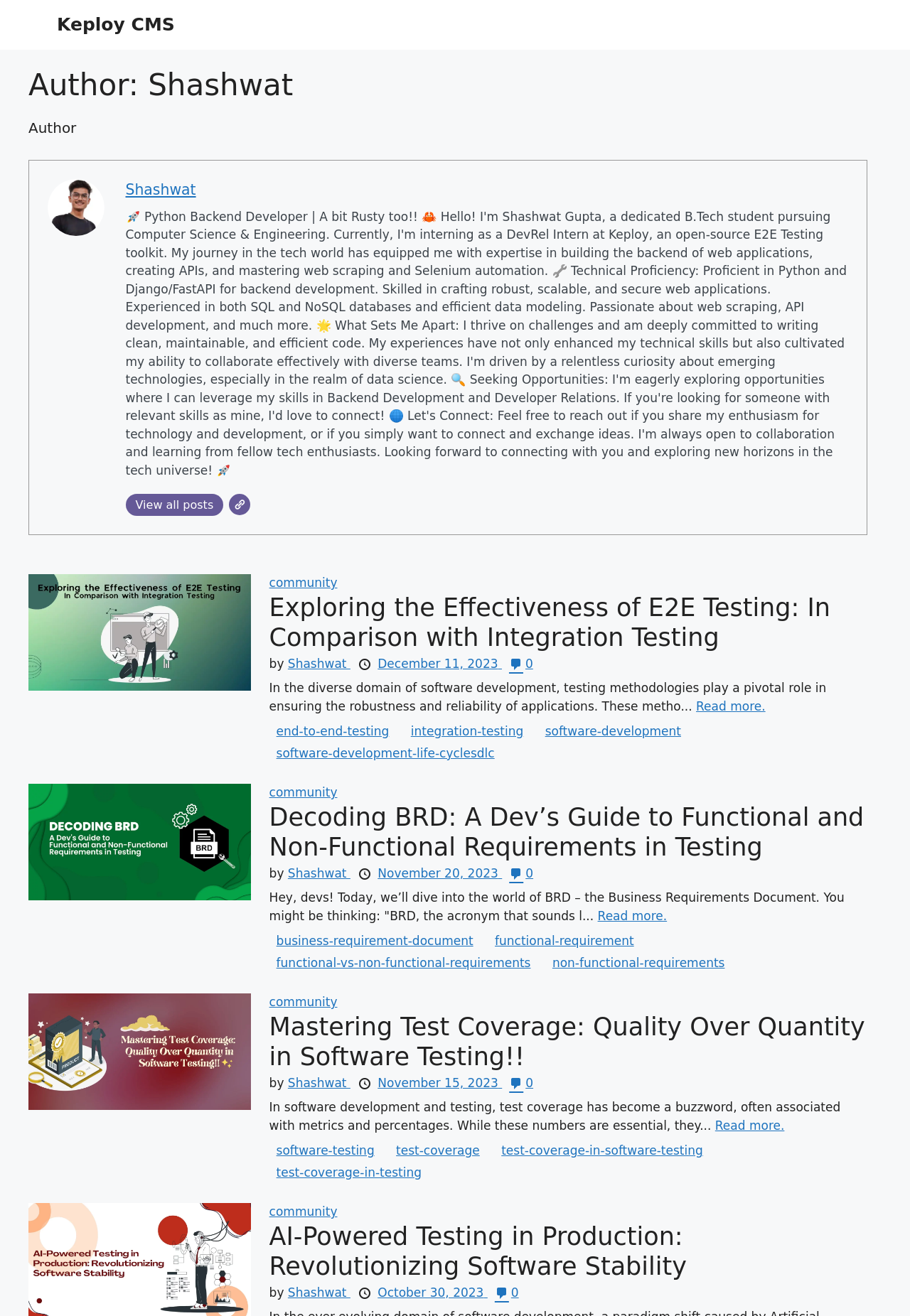How many links are in the third article?
Please ensure your answer is as detailed and informative as possible.

I counted the number of link elements within the third article element and found five of them, including links to 'community', 'Mastering Test Coverage: Quality Over Quantity in Software Testing!!', 'Shashwat', 'November 15, 2023', and ' 0'.